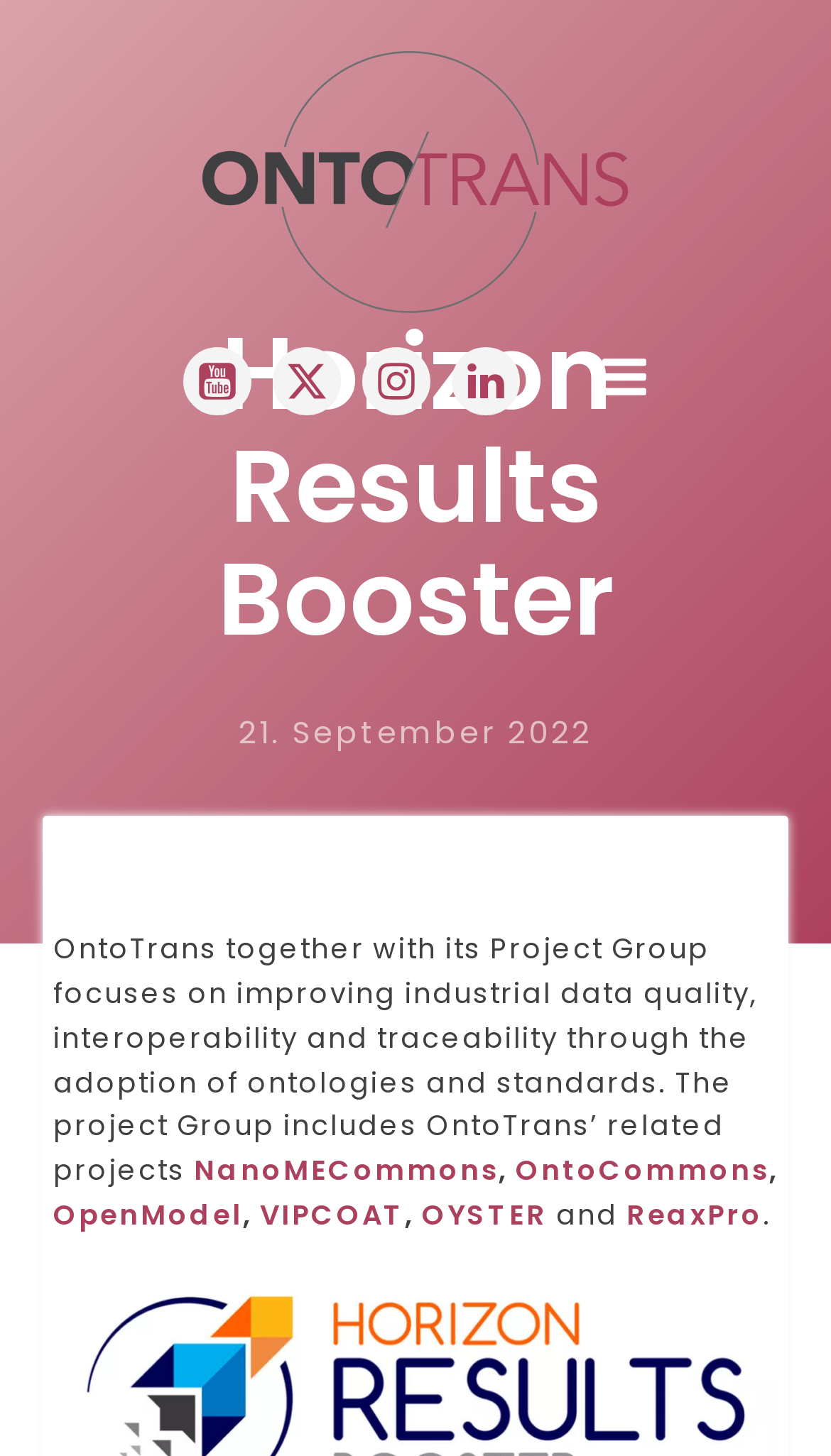Construct a comprehensive caption that outlines the webpage's structure and content.

The webpage is about OntoTrans, a project focused on improving industrial data quality, interoperability, and traceability through the adoption of ontologies and standards. At the top, there is a heading "Horizon Results Booster" followed by a date "21. September 2022". 

Below the heading, there is a paragraph of text that summarizes the project's goal. 

On the top-right corner, there are five social media links, each represented by an icon: youtube-square, x, instagram, and linkedin. These icons are arranged horizontally, with the youtube-square icon on the left and the linkedin icon on the right.

At the bottom of the page, there are five project links: NanoMECommons, OntoCommons, OpenModel, VIPCOAT, OYSTER, and ReaxPro. These links are arranged horizontally, with NanoMECommons on the left and ReaxPro on the right, separated by commas and the word "and".